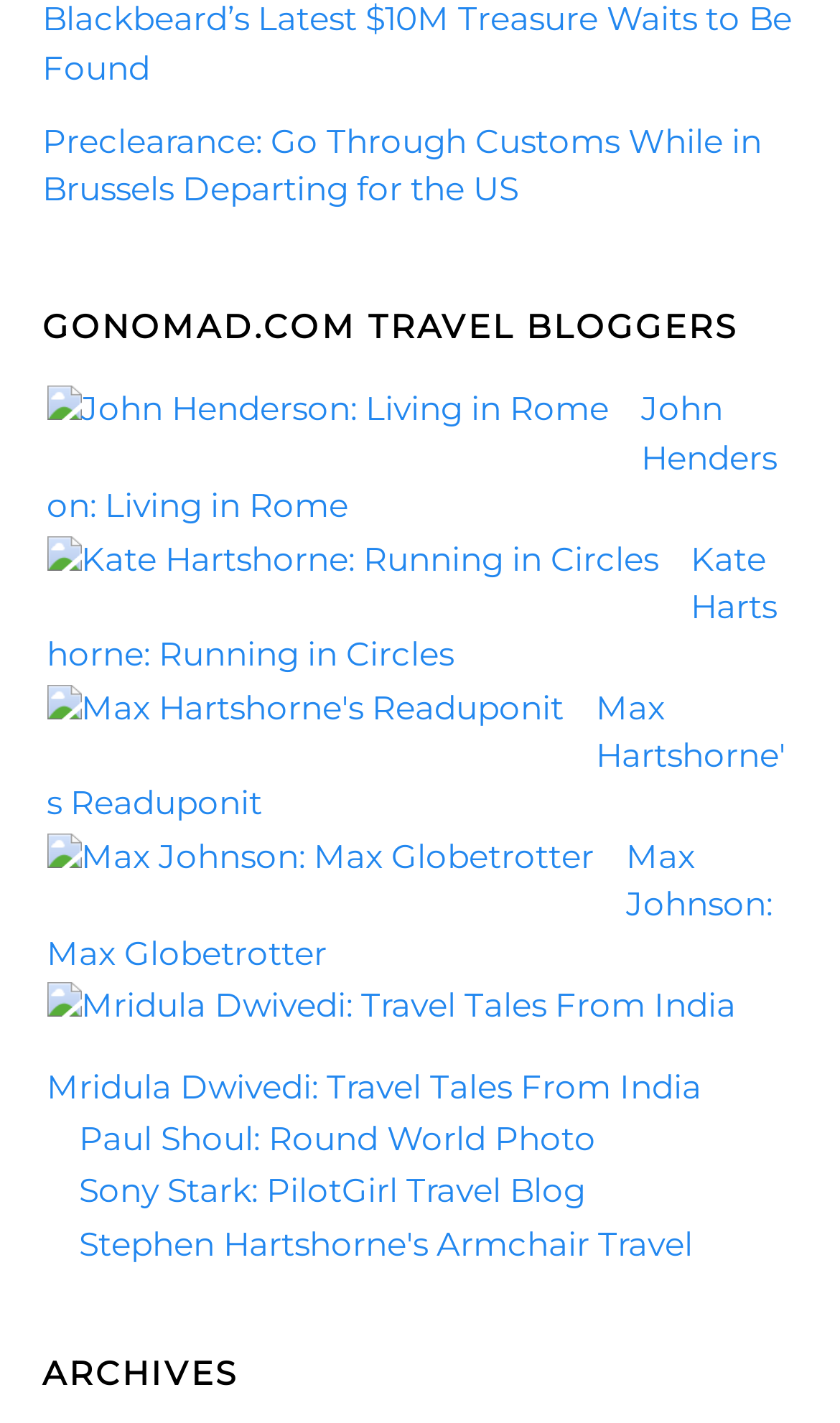Can you find the bounding box coordinates for the UI element given this description: "Sony Stark: PilotGirl Travel Blog"? Provide the coordinates as four float numbers between 0 and 1: [left, top, right, bottom].

[0.094, 0.822, 0.697, 0.851]